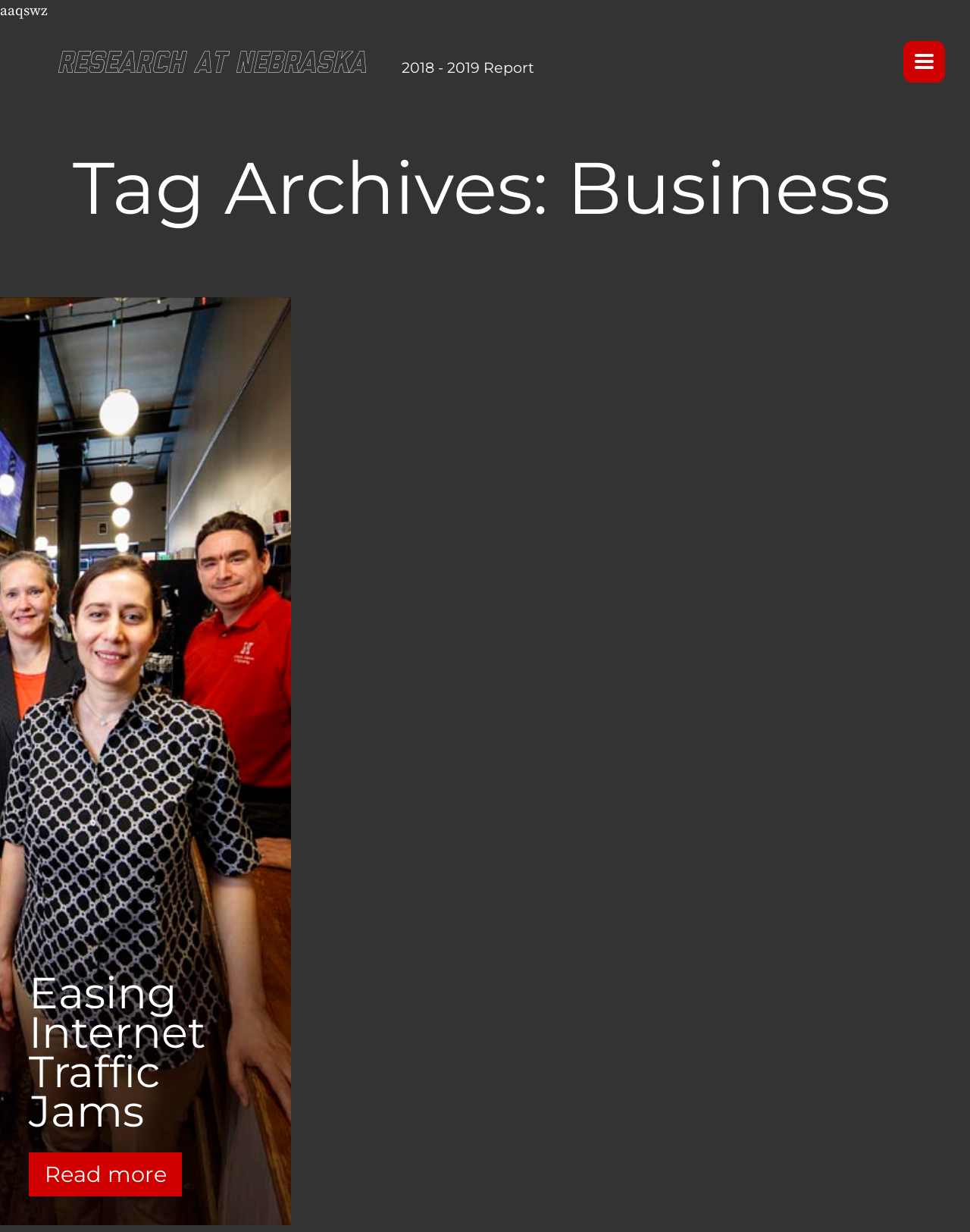Using a single word or phrase, answer the following question: 
How many links are on this webpage?

110